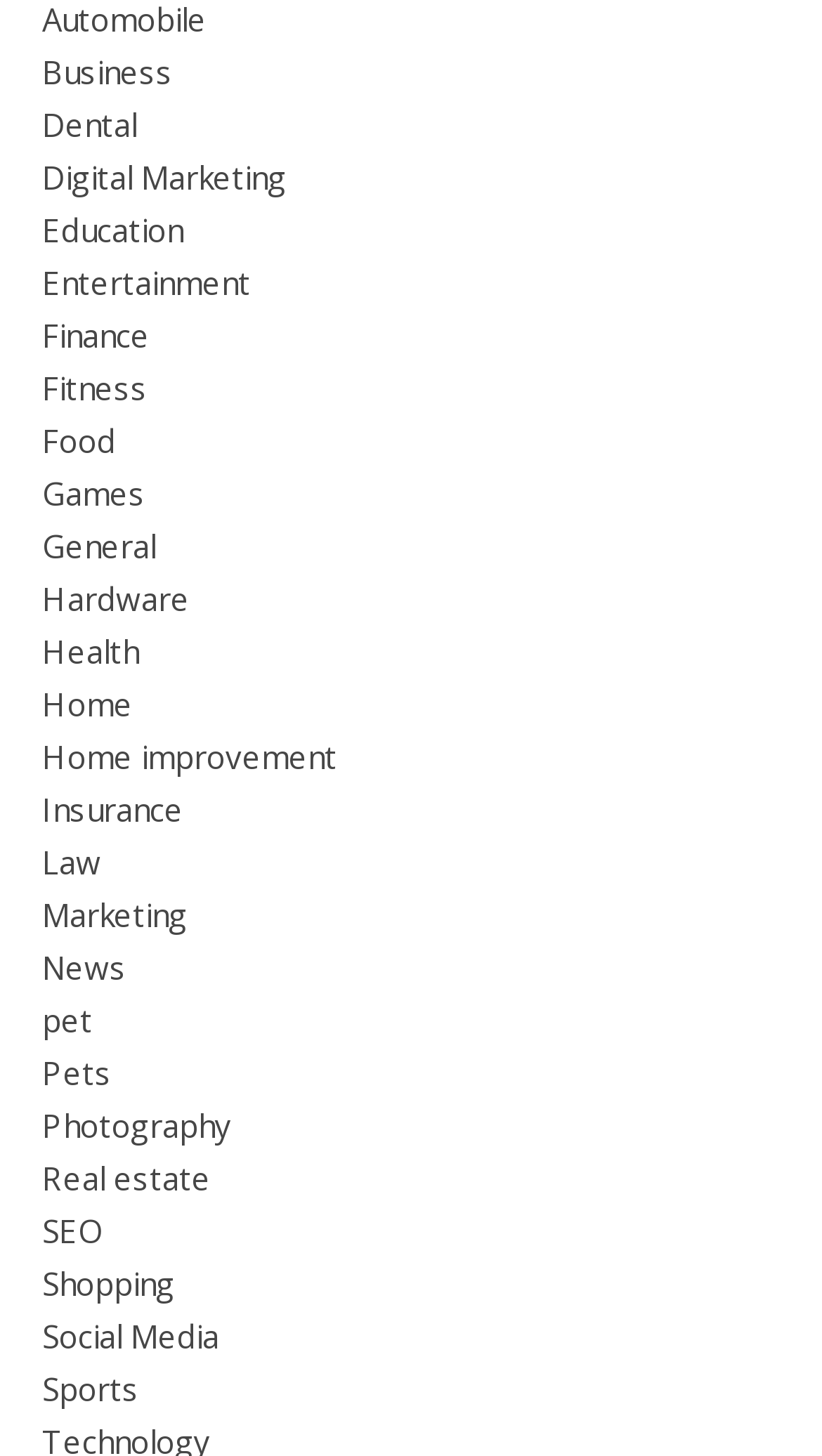Please provide the bounding box coordinates for the element that needs to be clicked to perform the instruction: "View Food". The coordinates must consist of four float numbers between 0 and 1, formatted as [left, top, right, bottom].

[0.051, 0.288, 0.141, 0.317]